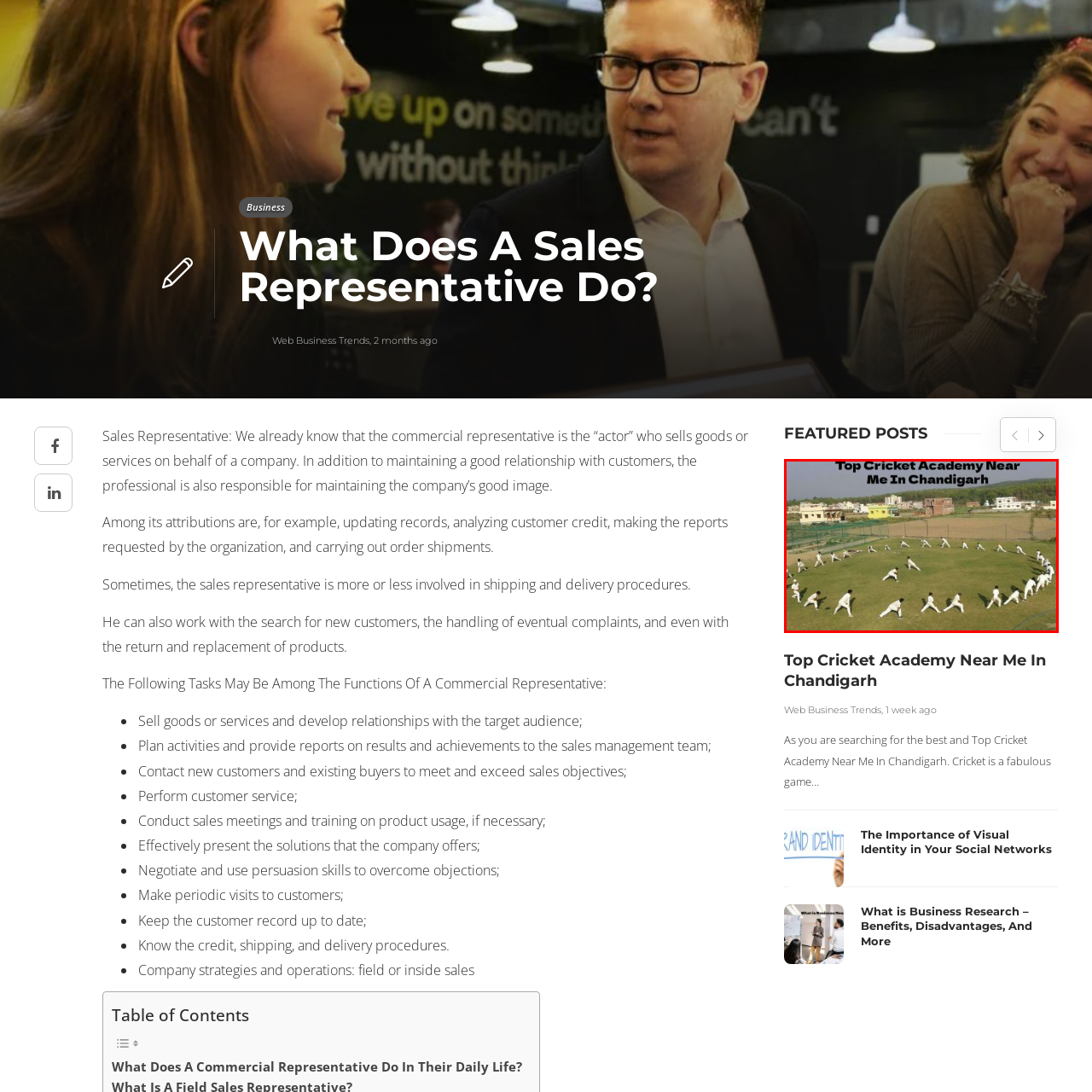Give a detailed caption for the image that is encased within the red bounding box.

The image features a vibrant and dynamic scene from a cricket academy located near Chandigarh. In the foreground, a group of young players is seen practicing on a well-maintained grassy field, arranged in a circular formation as they engage in drills. Their white cricket uniforms stand out against the lush green grass. In the background, a cluster of colorful houses is visible, indicating a lively neighborhood. The caption atop the image reads "Top Cricket Academy Near Me In Chandigarh," highlighting its focus on cricket training and development in the area. This setting captures the enthusiasm and camaraderie of young athletes dedicated to honing their cricket skills.